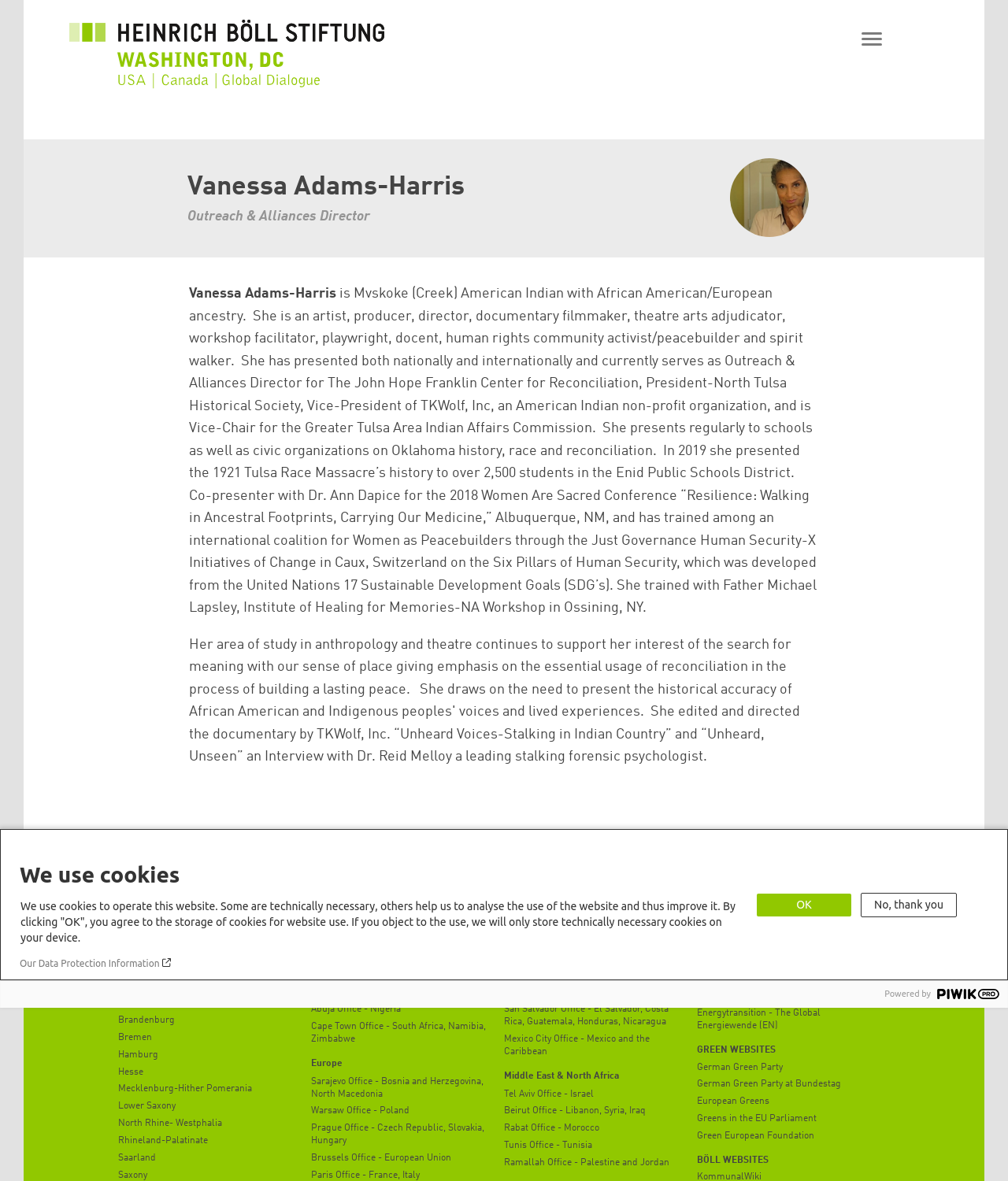From the webpage screenshot, predict the bounding box coordinates (top-left x, top-left y, bottom-right x, bottom-right y) for the UI element described here: OK

[0.751, 0.756, 0.845, 0.776]